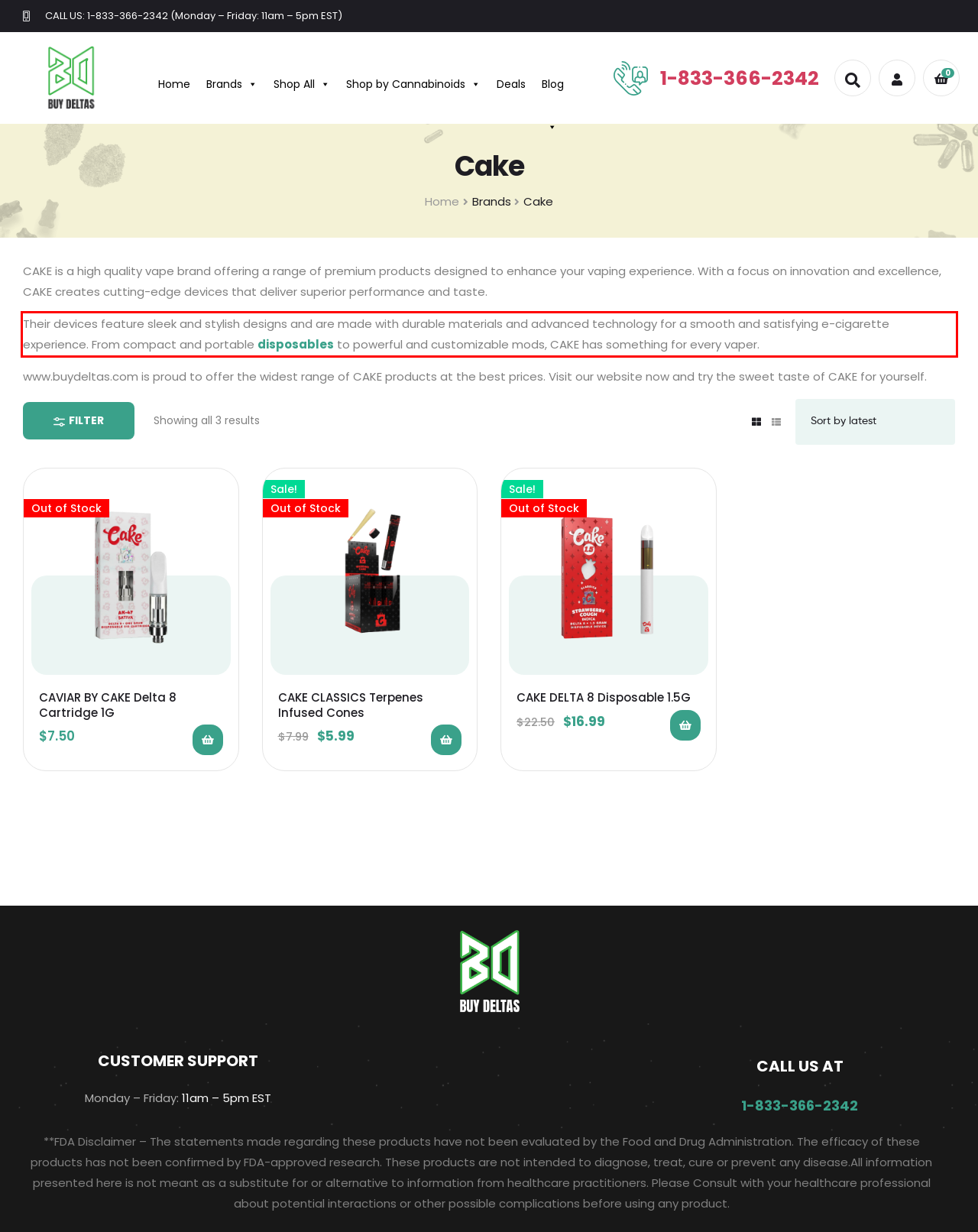Please take the screenshot of the webpage, find the red bounding box, and generate the text content that is within this red bounding box.

Their devices feature sleek and stylish designs and are made with durable materials and advanced technology for a smooth and satisfying e-cigarette experience. From compact and portable disposables to powerful and customizable mods, CAKE has something for every vaper.